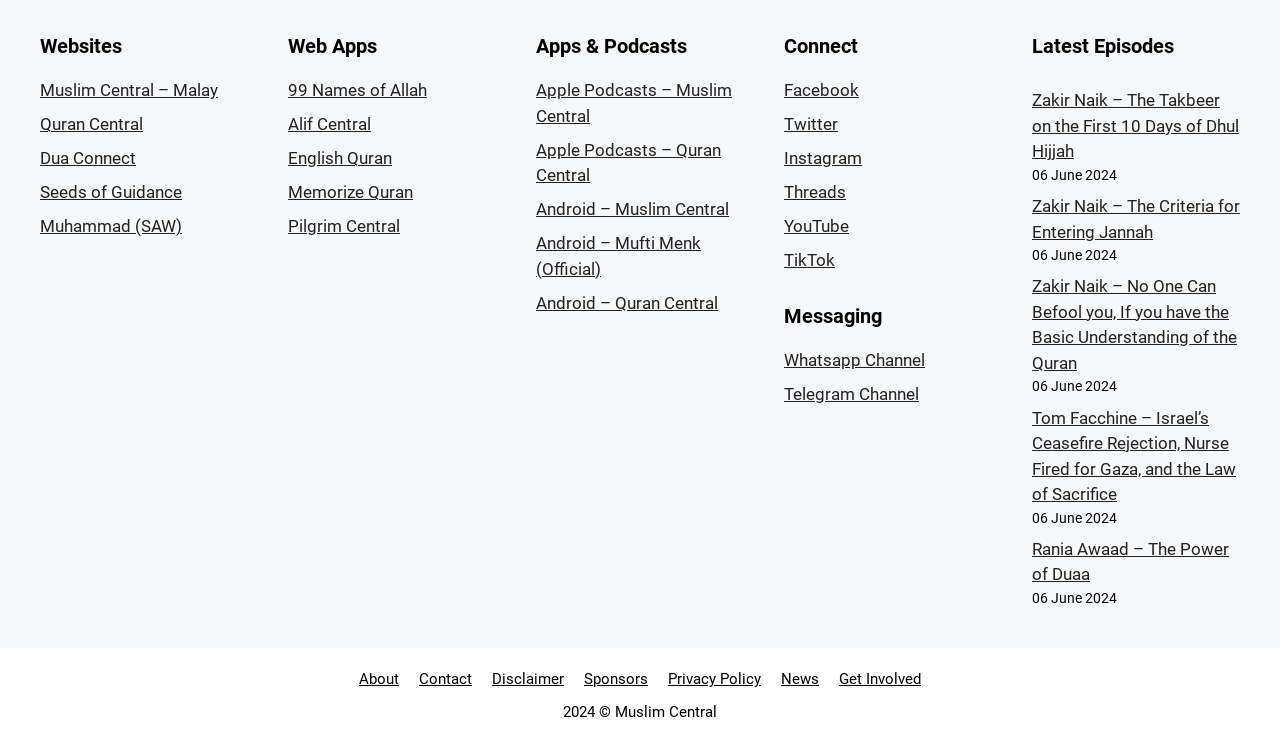Given the element description, predict the bounding box coordinates in the format (top-left x, top-left y, bottom-right x, bottom-right y), using floating point numbers between 0 and 1: Seeds of Guidance

[0.031, 0.245, 0.142, 0.272]